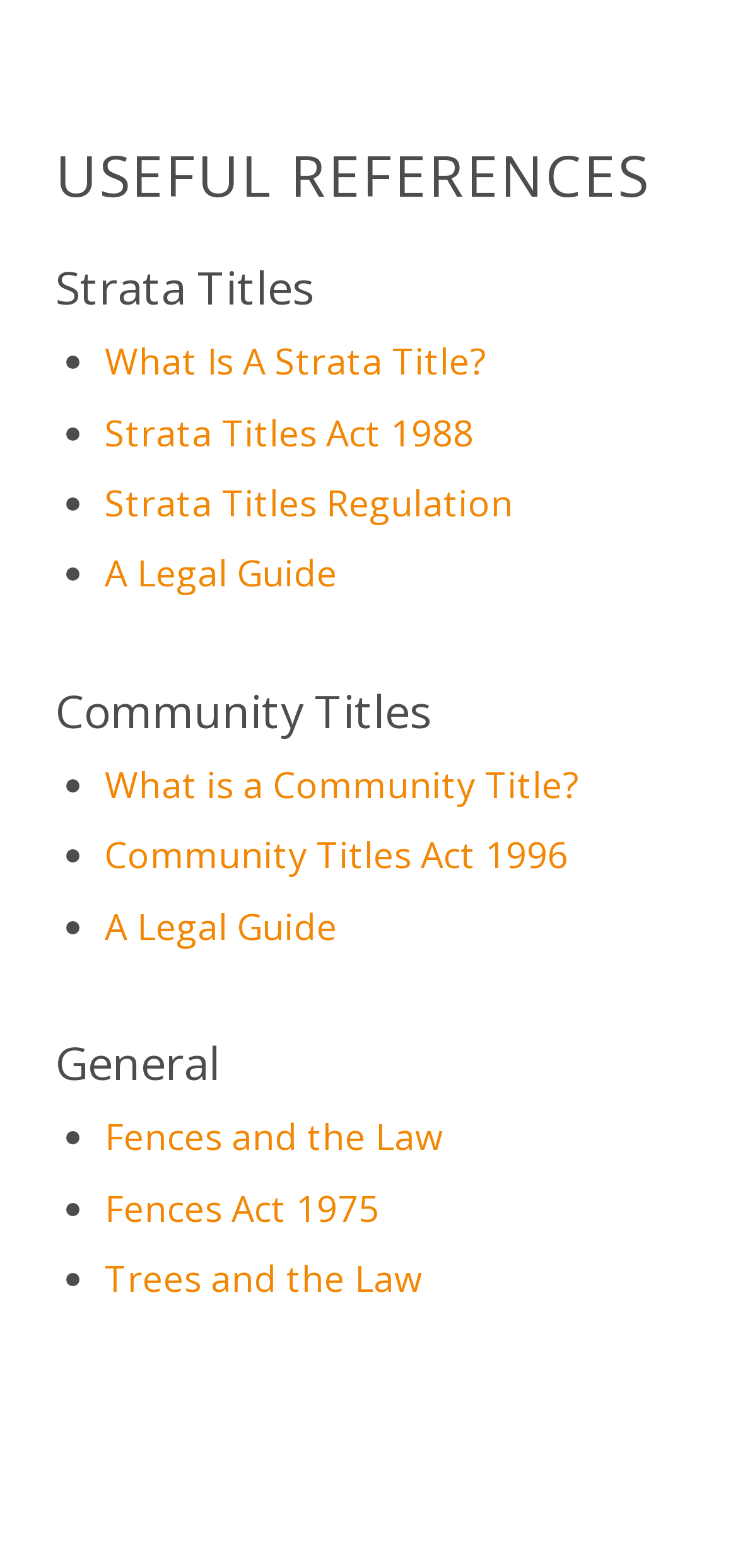Give a one-word or short-phrase answer to the following question: 
How many categories are listed?

3